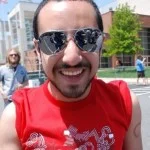What is the possible purpose of this image collection?
Using the information from the image, provide a comprehensive answer to the question.

The image is part of a collection that highlights various individuals, possibly related to an interview series focusing on the SEO community, showcasing unique personalities and experiences in the field, which suggests that the purpose of this collection is to feature individuals from the SEO community through interviews.